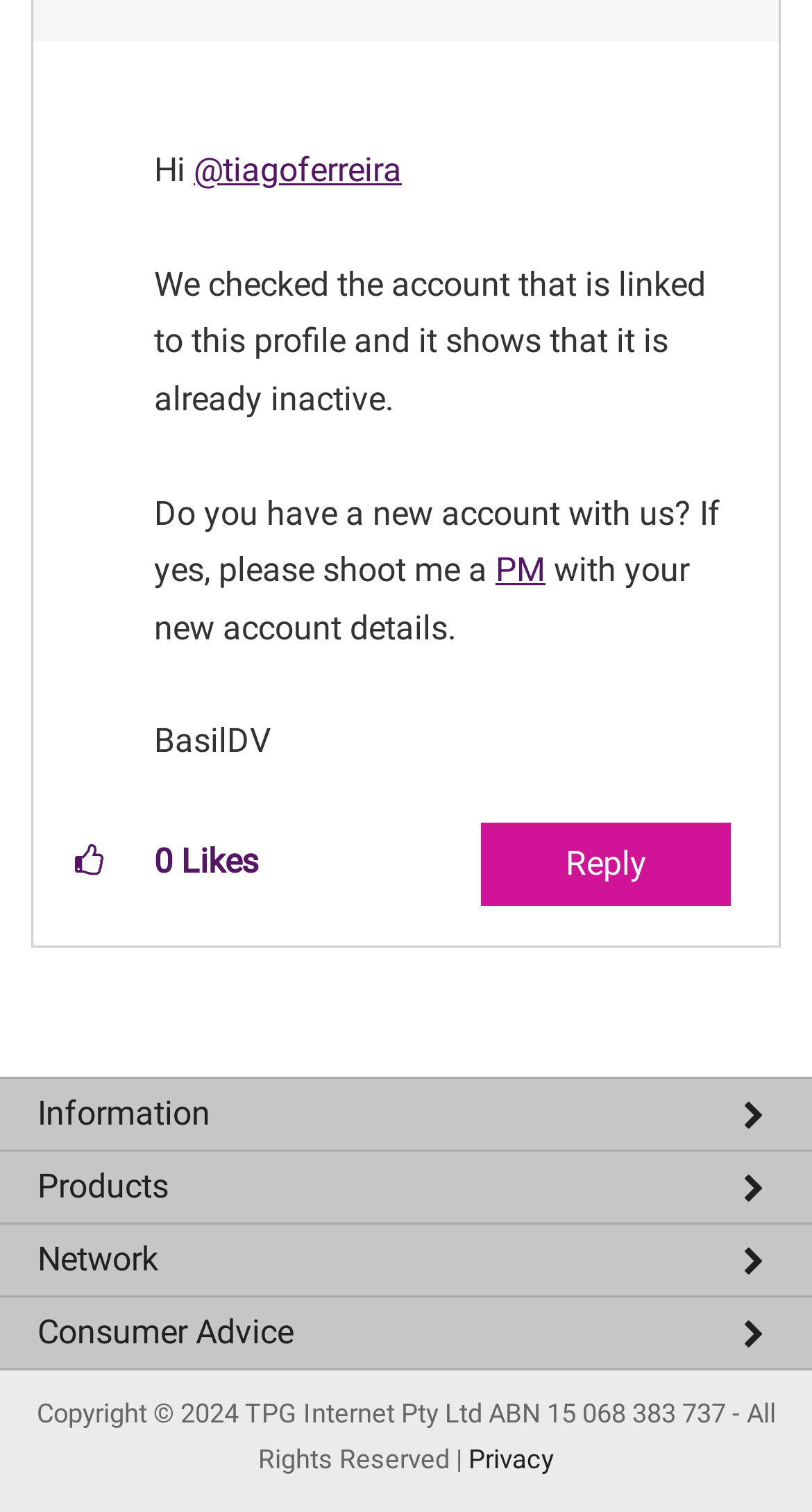Who is the author of this post?
Based on the image, please offer an in-depth response to the question.

The author of this post is BasilDV, which is mentioned at the bottom of the post with the text 'BasilDV'.